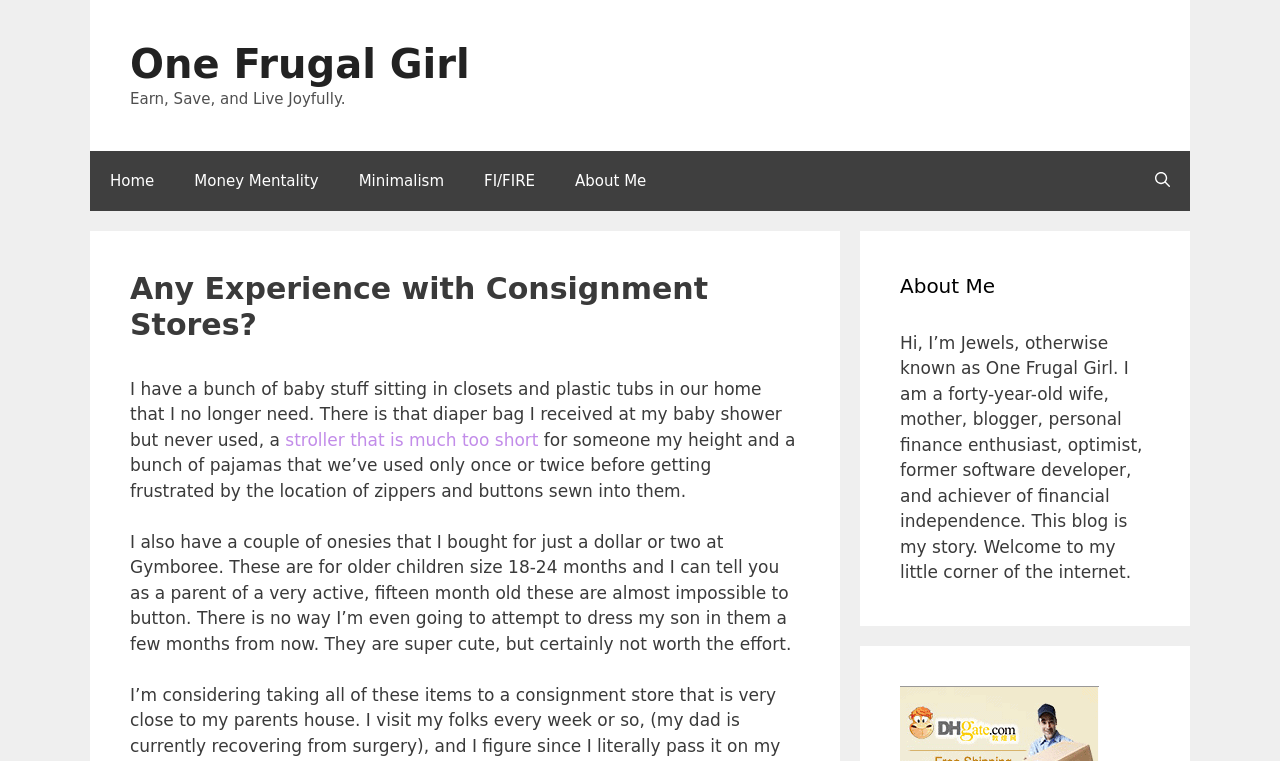Create a full and detailed caption for the entire webpage.

This webpage is a blog post titled "Any Experience with Consignment Stores?" on the website "One Frugal Girl". At the top of the page, there is a banner with the site's name and a tagline "Earn, Save, and Live Joyfully." Below the banner, there is a primary navigation menu with links to "Home", "Money Mentality", "Minimalism", "FI/FIRE", and "About Me". 

On the right side of the navigation menu, there is a search bar link. The main content of the page is divided into two sections. The first section has a heading with the title of the blog post and a paragraph of text describing the author's experience with baby stuff and her intention to get rid of them. The text mentions a diaper bag, a stroller, and some onesies that are no longer needed.

The second section is a complementary section with a heading "About Me" and a brief introduction to the author, Jewels, also known as One Frugal Girl. The introduction describes her as a forty-year-old wife, mother, blogger, and personal finance enthusiast who has achieved financial independence.